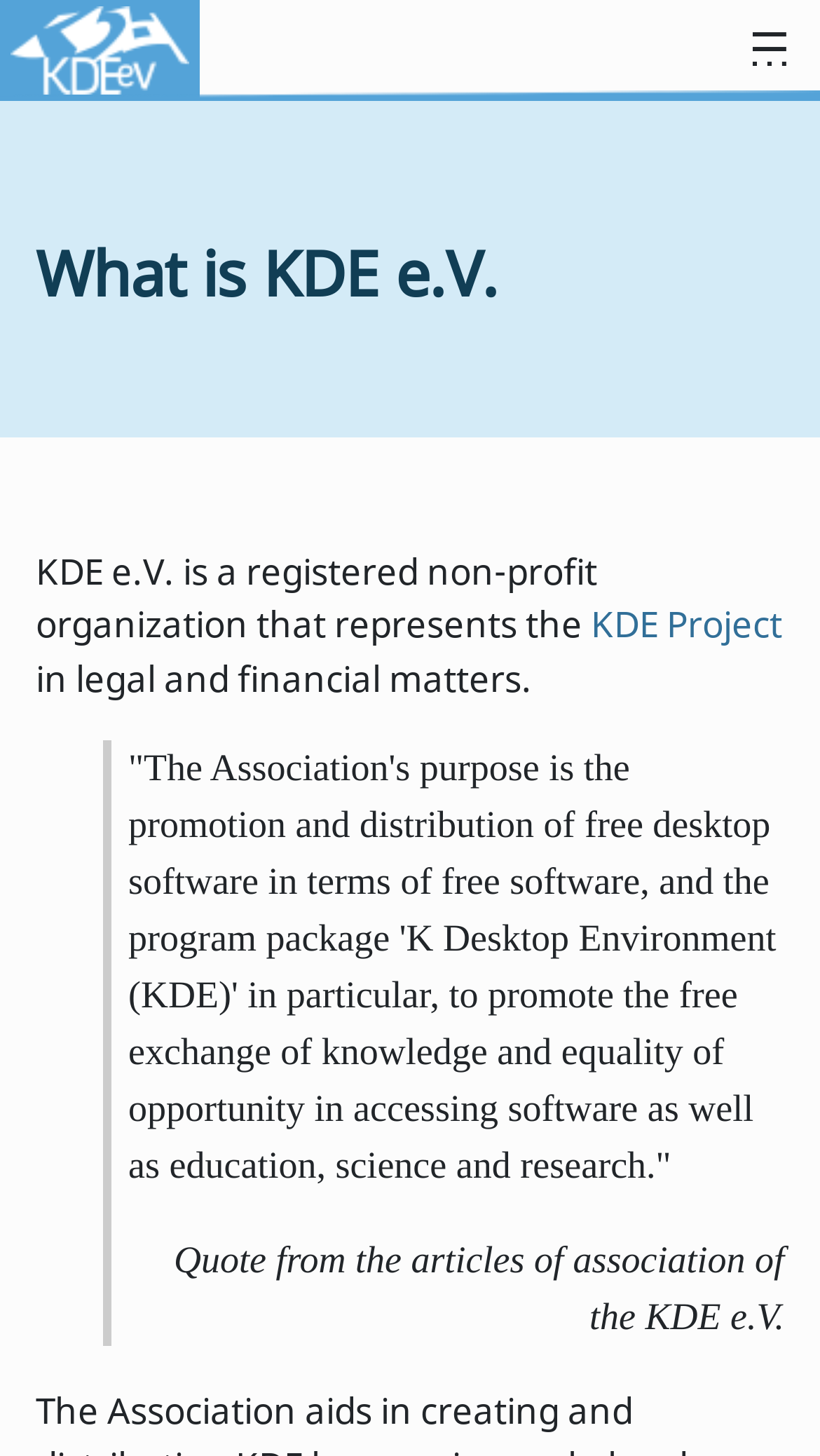Write an elaborate caption that captures the essence of the webpage.

The webpage is about KDE e.V., a registered non-profit organization. At the top left corner, there is a logo image. On the top right corner, there is a toggle navigation button. Below the logo, there is a heading that reads "What is KDE e.V." followed by a paragraph of text that describes KDE e.V. as a registered non-profit organization that represents the KDE Project in legal and financial matters. The text also includes a link to "KDE Project". 

Below this paragraph, there is a blockquote that takes up most of the page. The blockquote contains a quote about the purpose of the association, which is to promote and distribute free desktop software, particularly the "K Desktop Environment (KDE)" package. The quote is attributed to the articles of association of the KDE e.V.